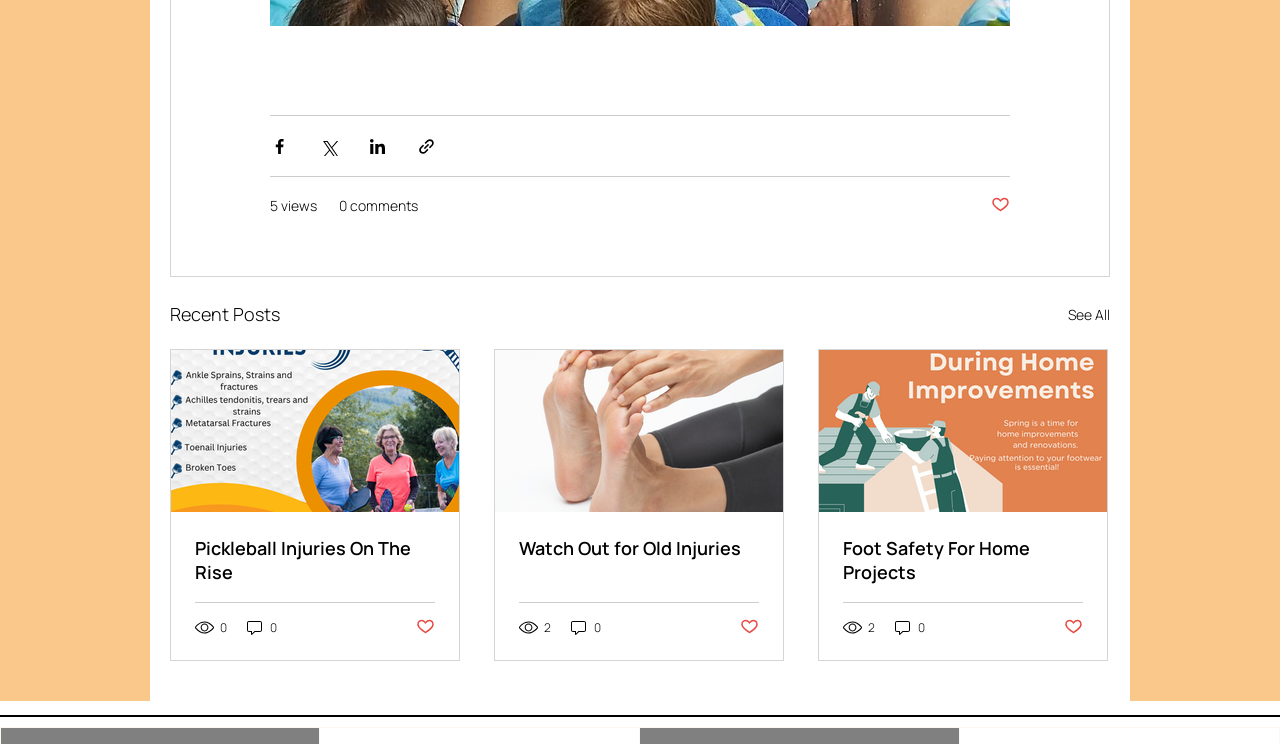What is the purpose of the 'Post not marked as liked' buttons?
Give a one-word or short-phrase answer derived from the screenshot.

Like posts